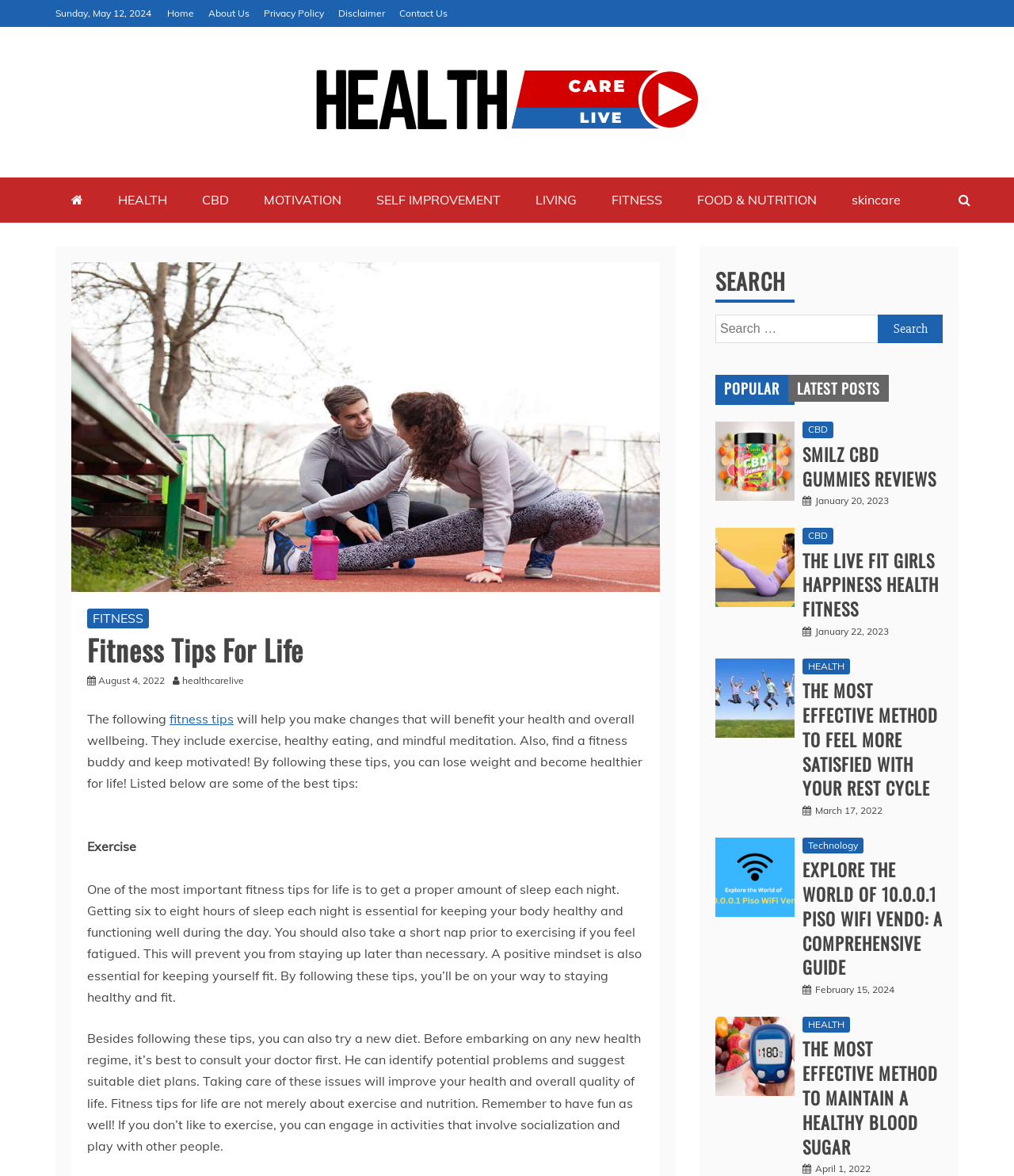Identify the bounding box coordinates for the UI element described by the following text: "Popular". Provide the coordinates as four float numbers between 0 and 1, in the format [left, top, right, bottom].

[0.714, 0.322, 0.769, 0.339]